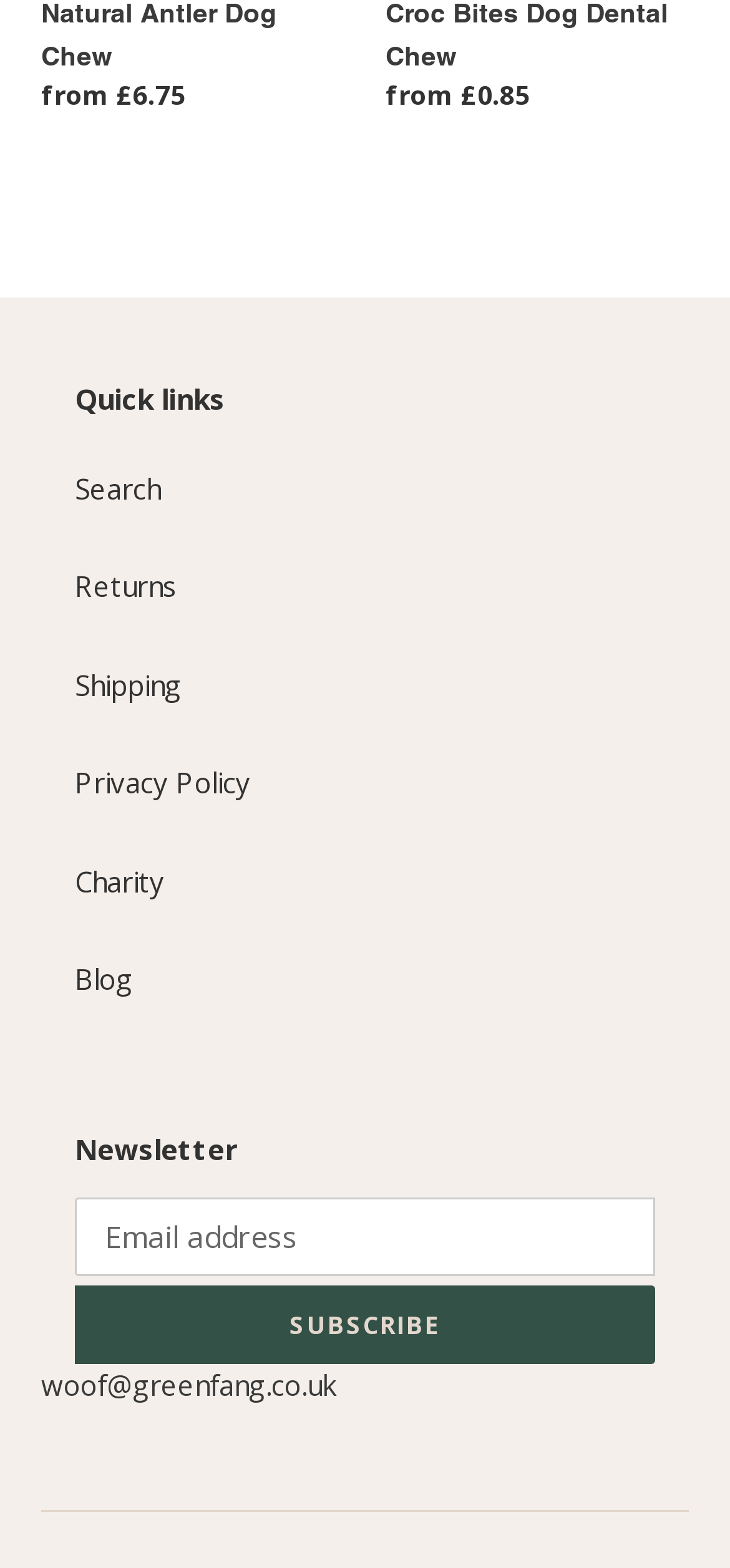Please provide the bounding box coordinates for the element that needs to be clicked to perform the following instruction: "View List Of The Best Cheats". The coordinates should be given as four float numbers between 0 and 1, i.e., [left, top, right, bottom].

None